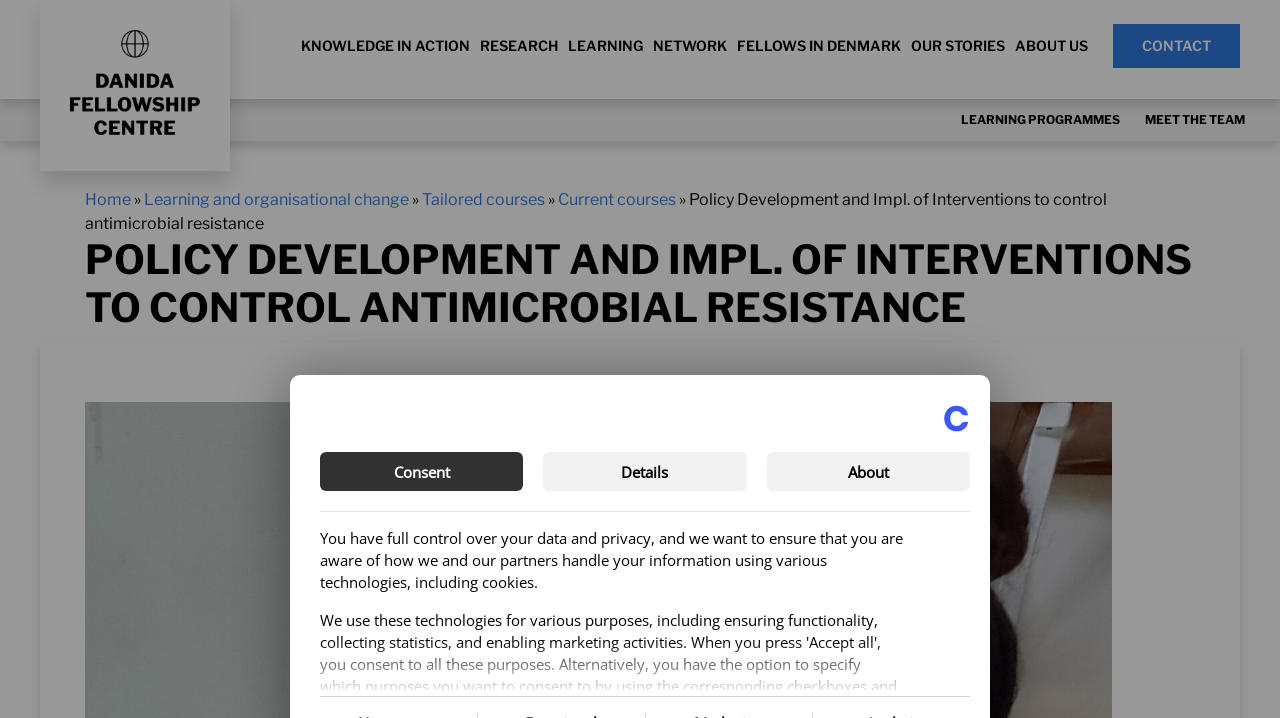What is the topic of the webpage?
Please respond to the question with as much detail as possible.

The topic of the webpage can be inferred from the heading 'POLICY DEVELOPMENT AND IMPL. OF INTERVENTIONS TO CONTROL ANTIMICROBIAL RESISTANCE' and the static text 'Policy Development and Impl. of Interventions to control antimicrobial resistance'.